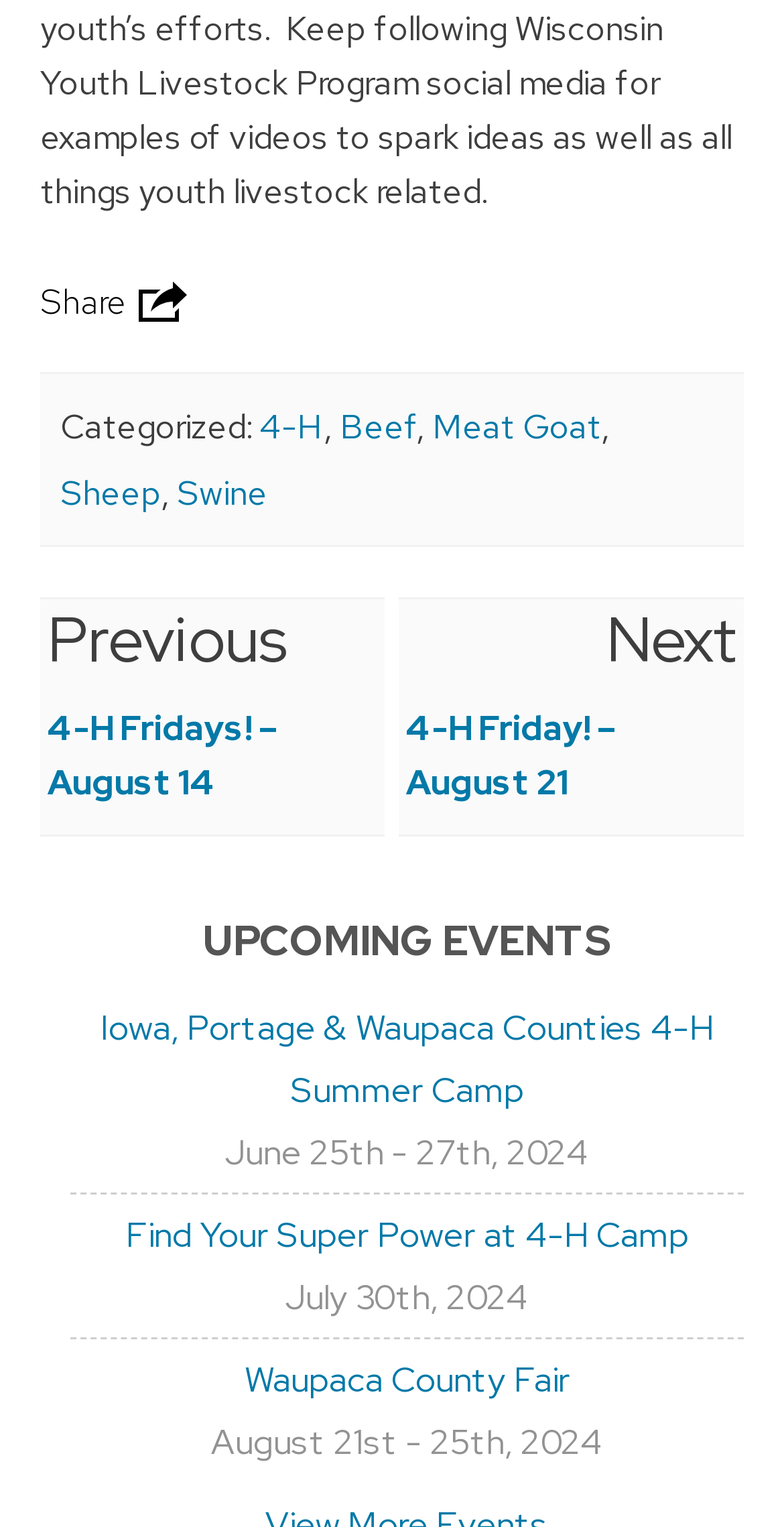Locate the coordinates of the bounding box for the clickable region that fulfills this instruction: "View the '4-H Fridays! – August 14' post".

[0.06, 0.462, 0.355, 0.527]